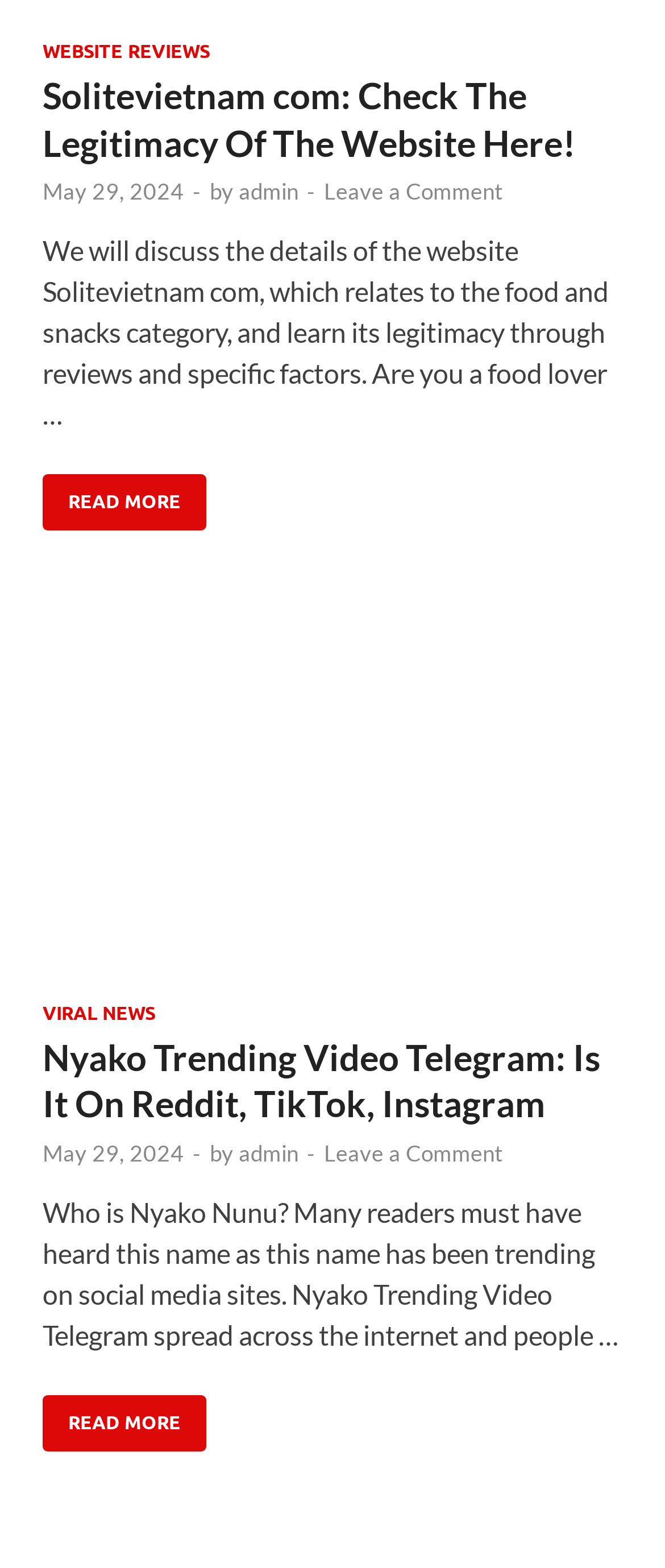Who is the author of the article about Nyako Trending Video Telegram?
Please give a detailed answer to the question using the information shown in the image.

The author of the article about Nyako Trending Video Telegram is mentioned as 'admin' in the article's metadata, which includes the date 'May 29, 2024' and the option to 'Leave a Comment'.